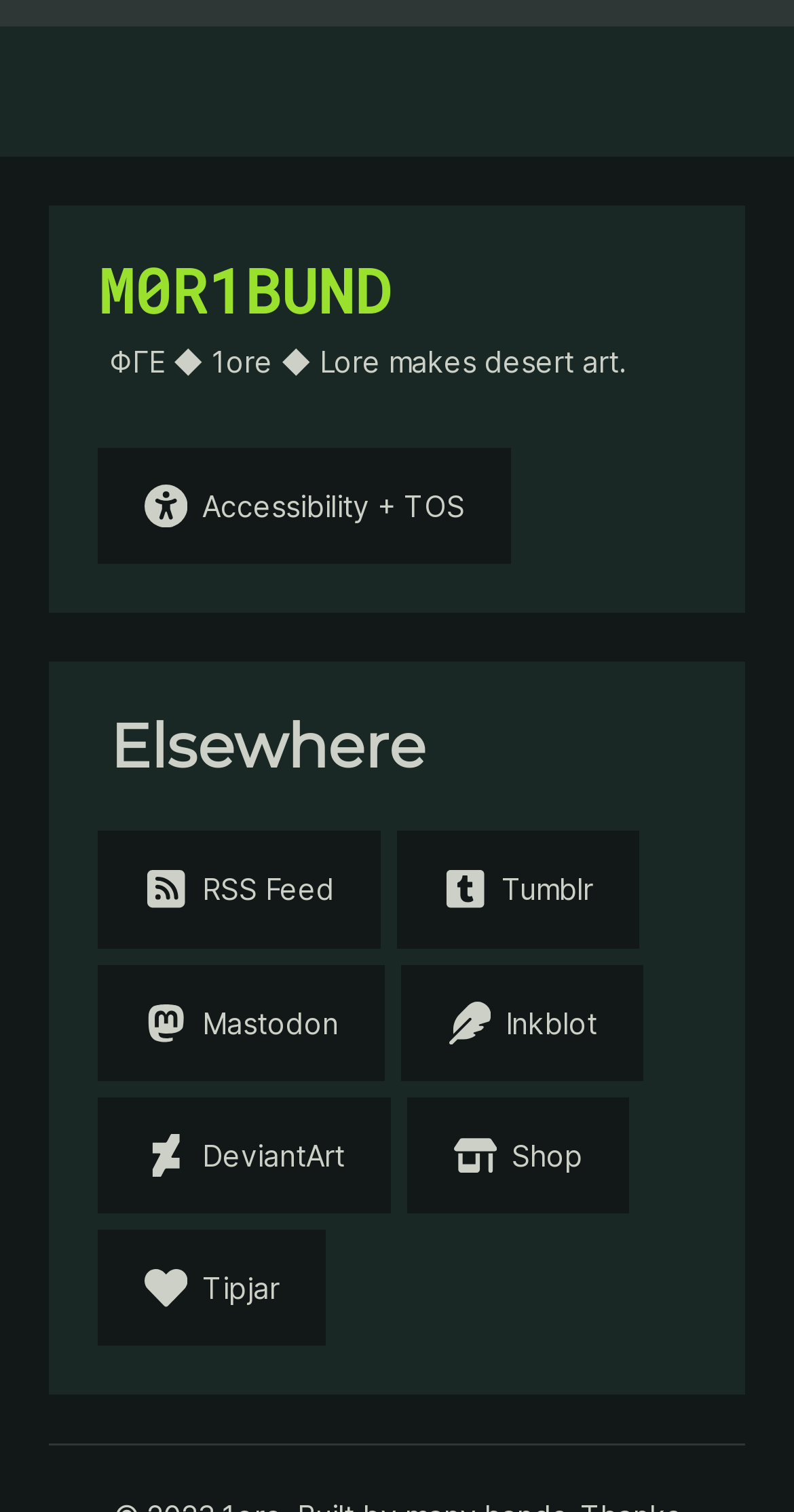Show the bounding box coordinates of the element that should be clicked to complete the task: "Tip the creator".

[0.123, 0.813, 0.411, 0.89]